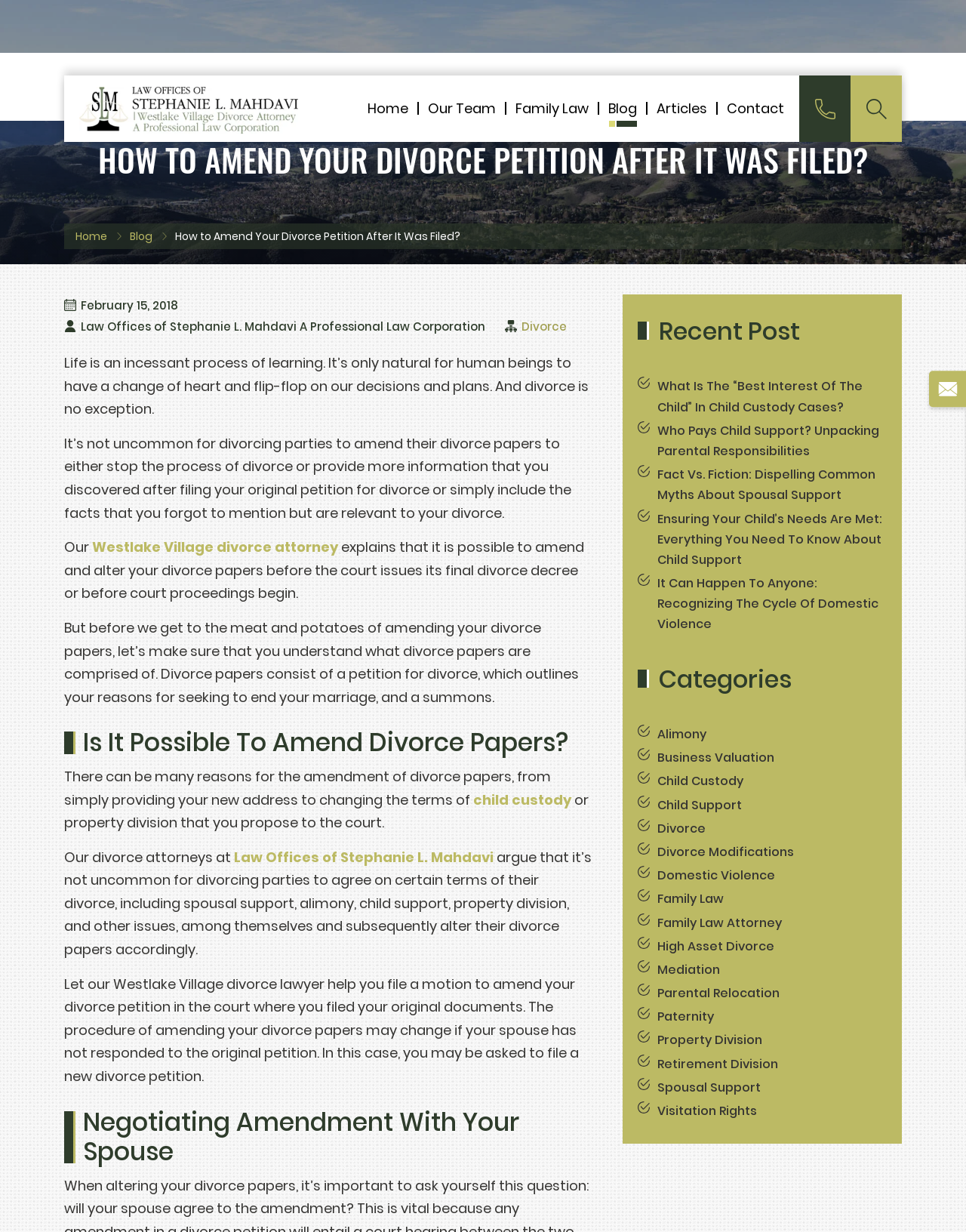What is the topic of the article?
Answer briefly with a single word or phrase based on the image.

Amending a filed divorce petition